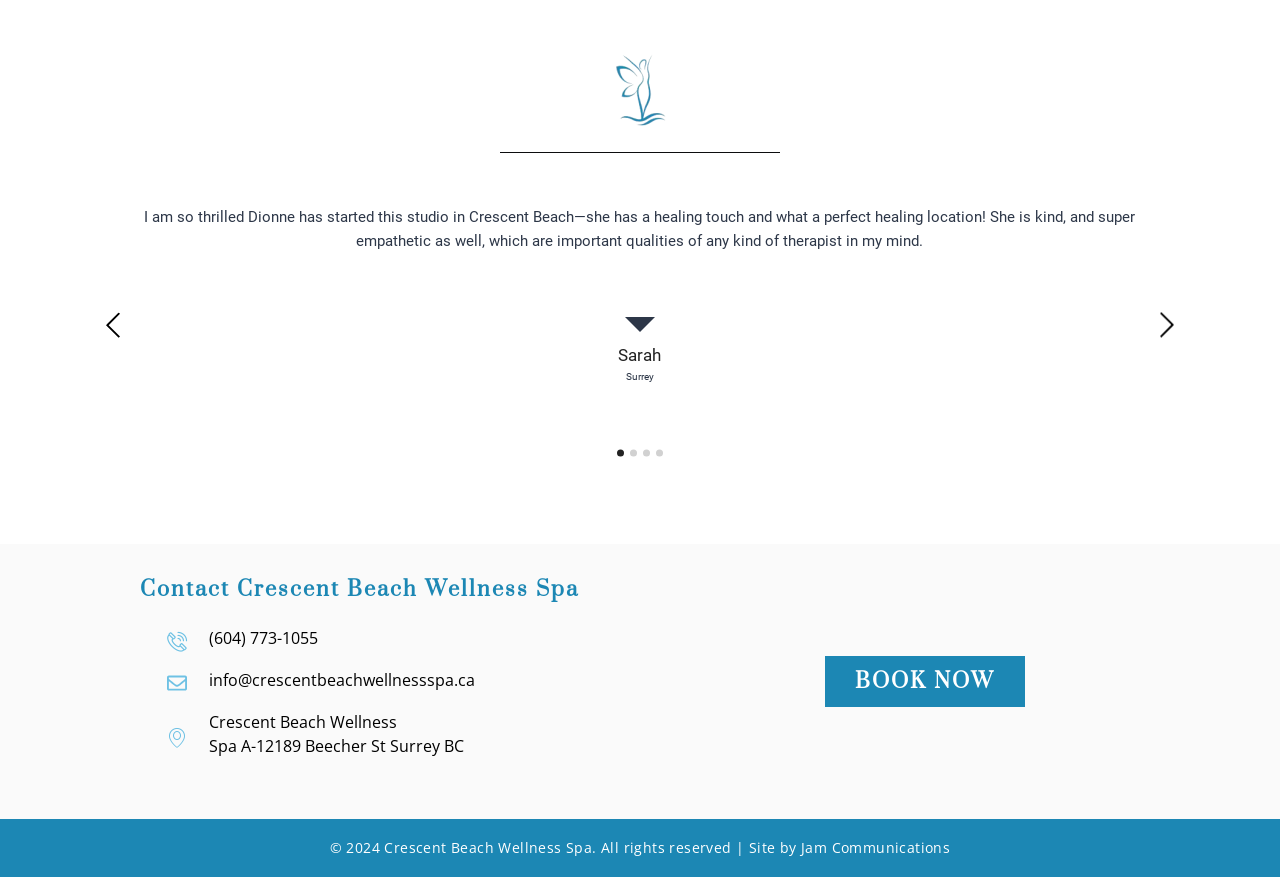Please answer the following question using a single word or phrase: 
What is the location of the wellness spa?

A-12189 Beecher St Surrey BC